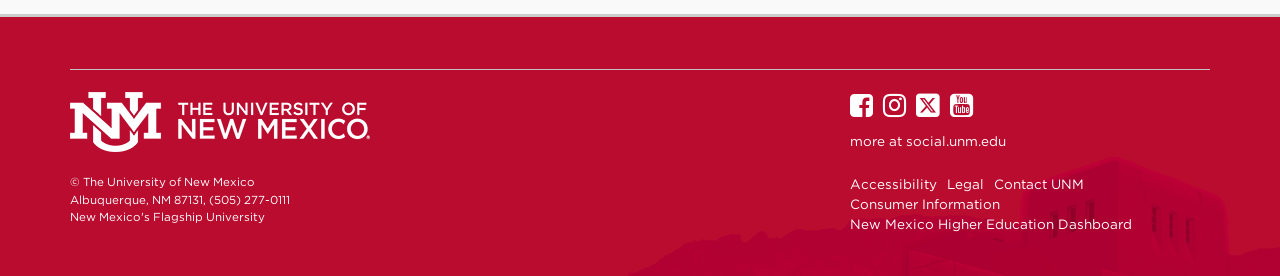Answer the following inquiry with a single word or phrase:
How many links are there at the bottom of the webpage?

6